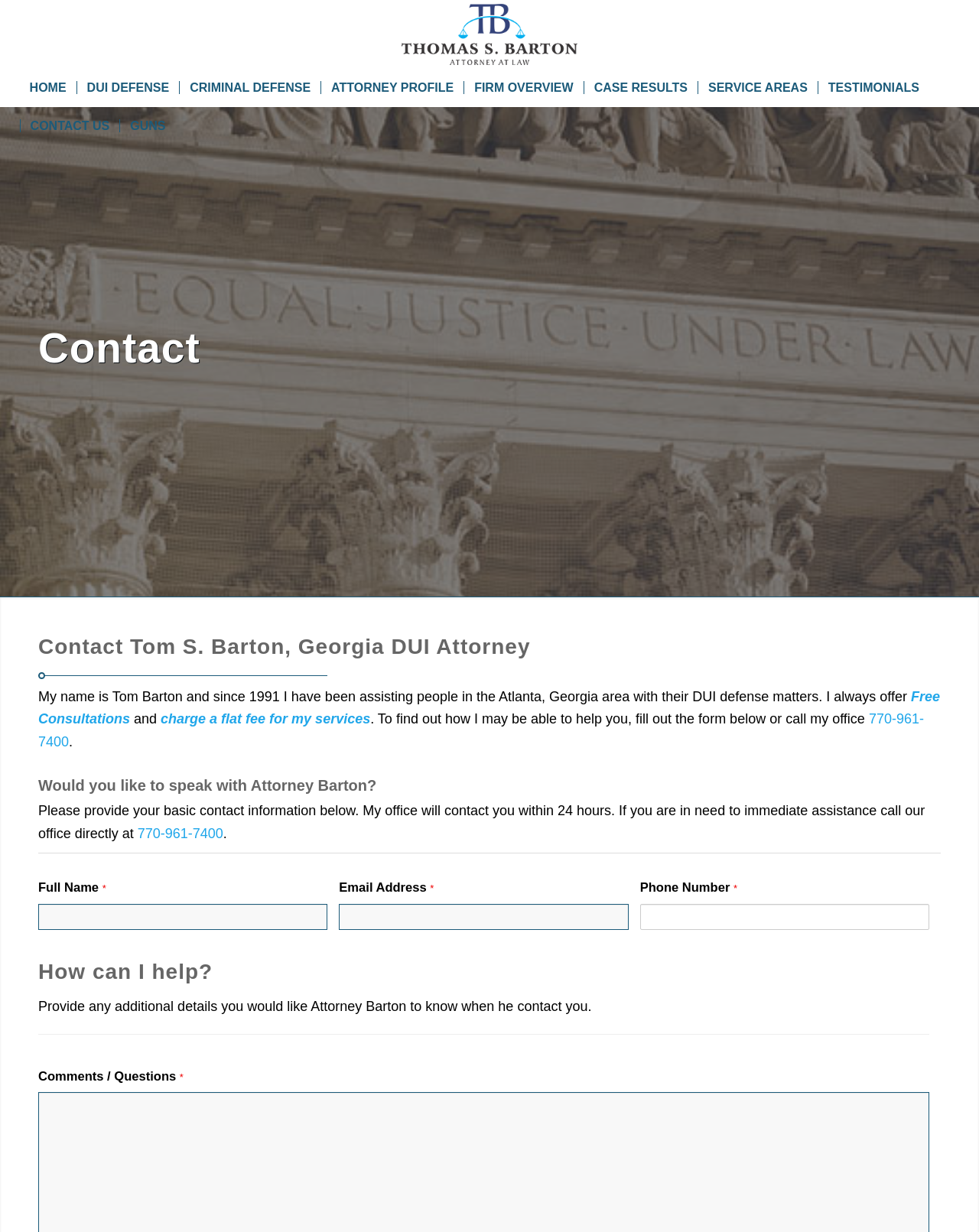Please identify the bounding box coordinates of the element on the webpage that should be clicked to follow this instruction: "Click the CONTACT US link". The bounding box coordinates should be given as four float numbers between 0 and 1, formatted as [left, top, right, bottom].

[0.02, 0.087, 0.122, 0.118]